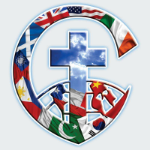What is visible above the cross in the image?
Based on the image, answer the question in a detailed manner.

According to the caption, above the cross, the sky is visible with bright clouds, which further emphasizes a sense of hope and divine guidance in the image.